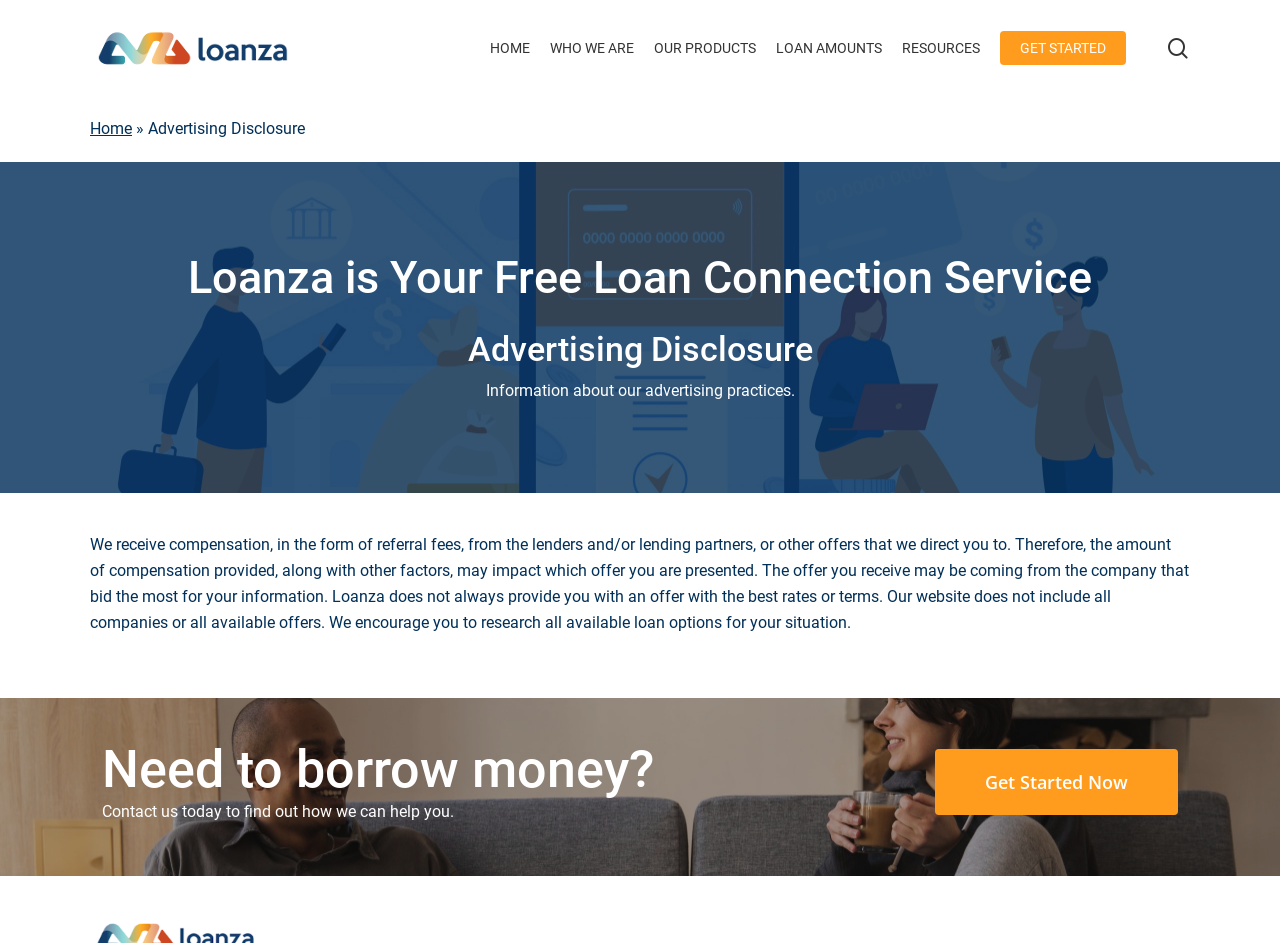Indicate the bounding box coordinates of the element that must be clicked to execute the instruction: "Go to Home page". The coordinates should be given as four float numbers between 0 and 1, i.e., [left, top, right, bottom].

[0.07, 0.126, 0.103, 0.146]